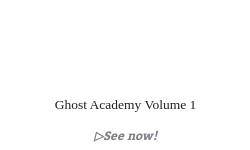Present a detailed portrayal of the image.

The image features the title "Ghost Academy Volume 1," indicating it is the first installment in the graphic novel series expanding on the StarCraft universe. Beneath the title, there is a prompt labeled "▷See now!" suggesting further action for readers, likely guiding them to additional information or purchase options related to the book. This volume focuses on the training and challenges faced by young soldiers known as Ghosts within the StarCraft narrative, enticing fans of the series and newcomers alike to explore this thrilling addition to the lore.